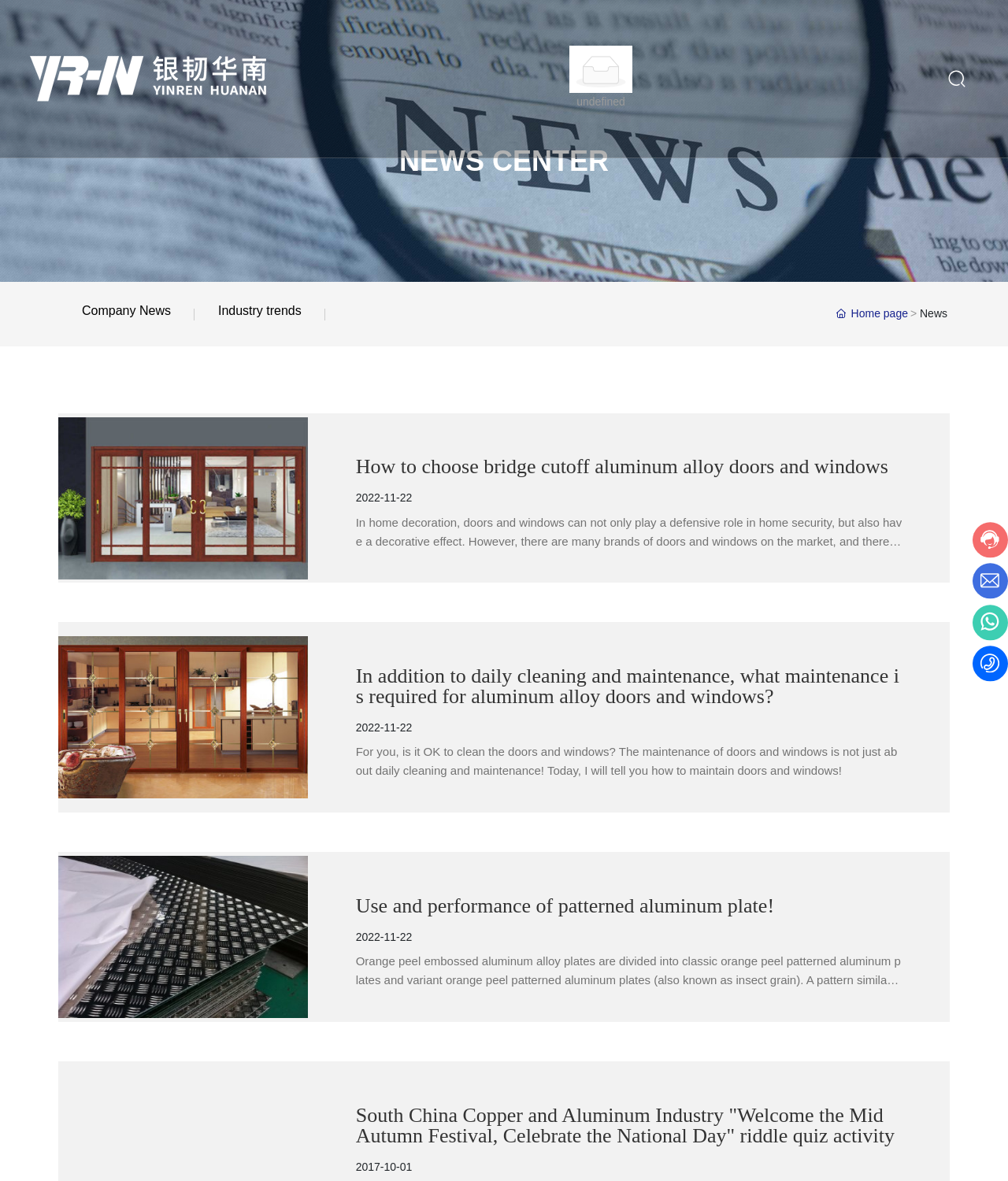Can you find the bounding box coordinates of the area I should click to execute the following instruction: "Click the link about the use and performance of patterned aluminum plate"?

[0.353, 0.757, 0.768, 0.777]